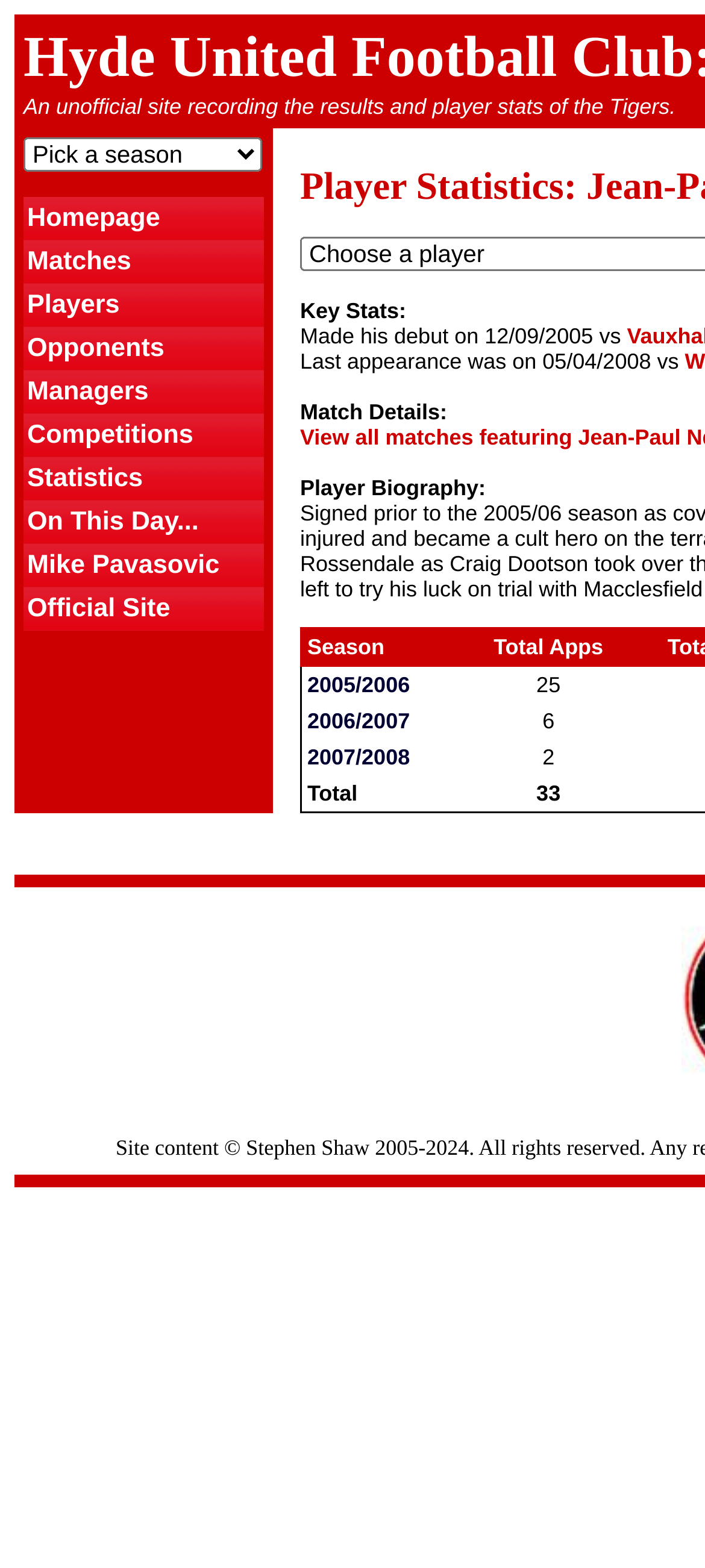Locate the bounding box coordinates of the clickable region to complete the following instruction: "Select a season."

[0.033, 0.088, 0.372, 0.109]